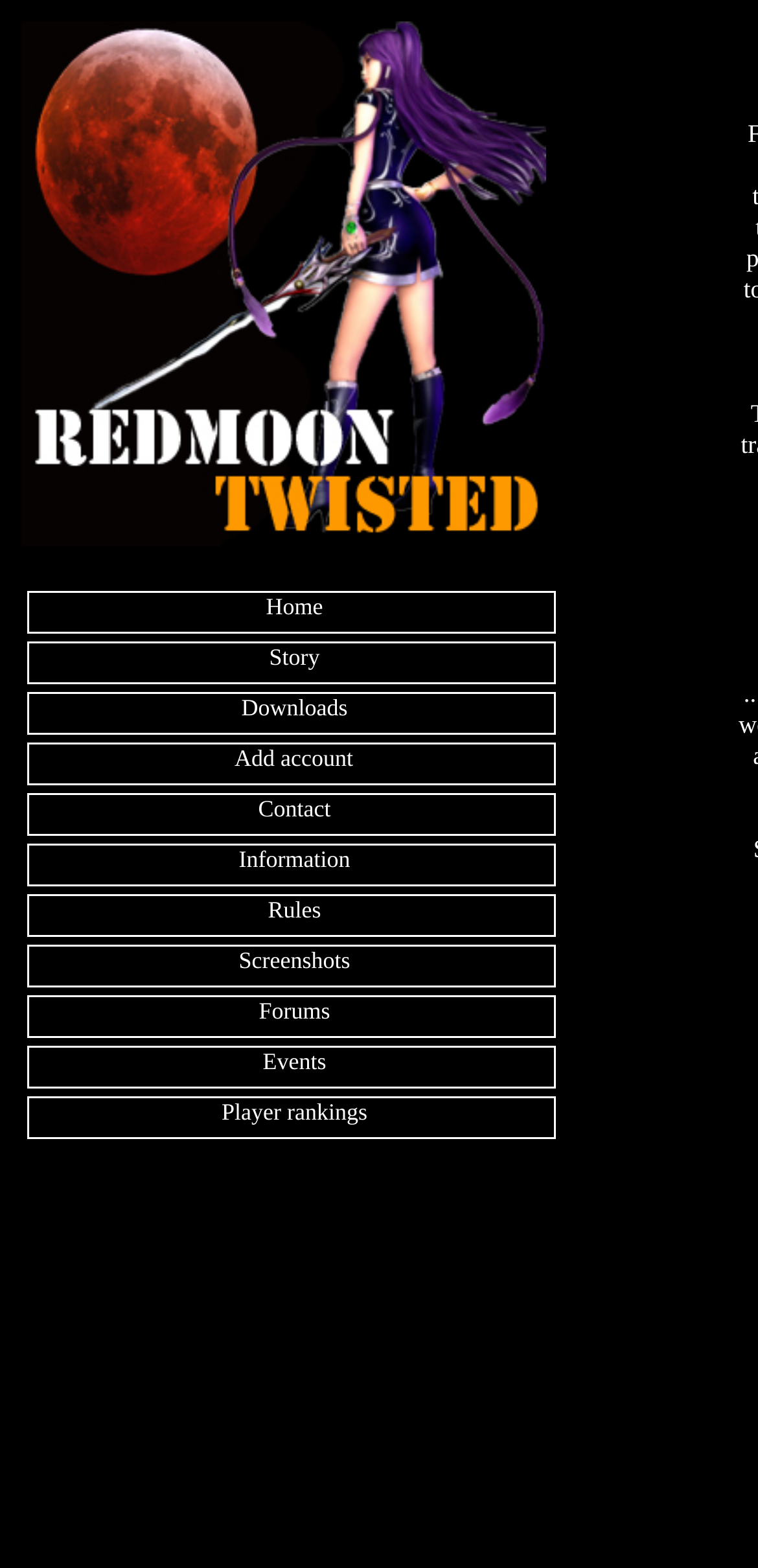Determine the bounding box coordinates of the area to click in order to meet this instruction: "Check the Player rankings".

[0.036, 0.699, 0.733, 0.726]